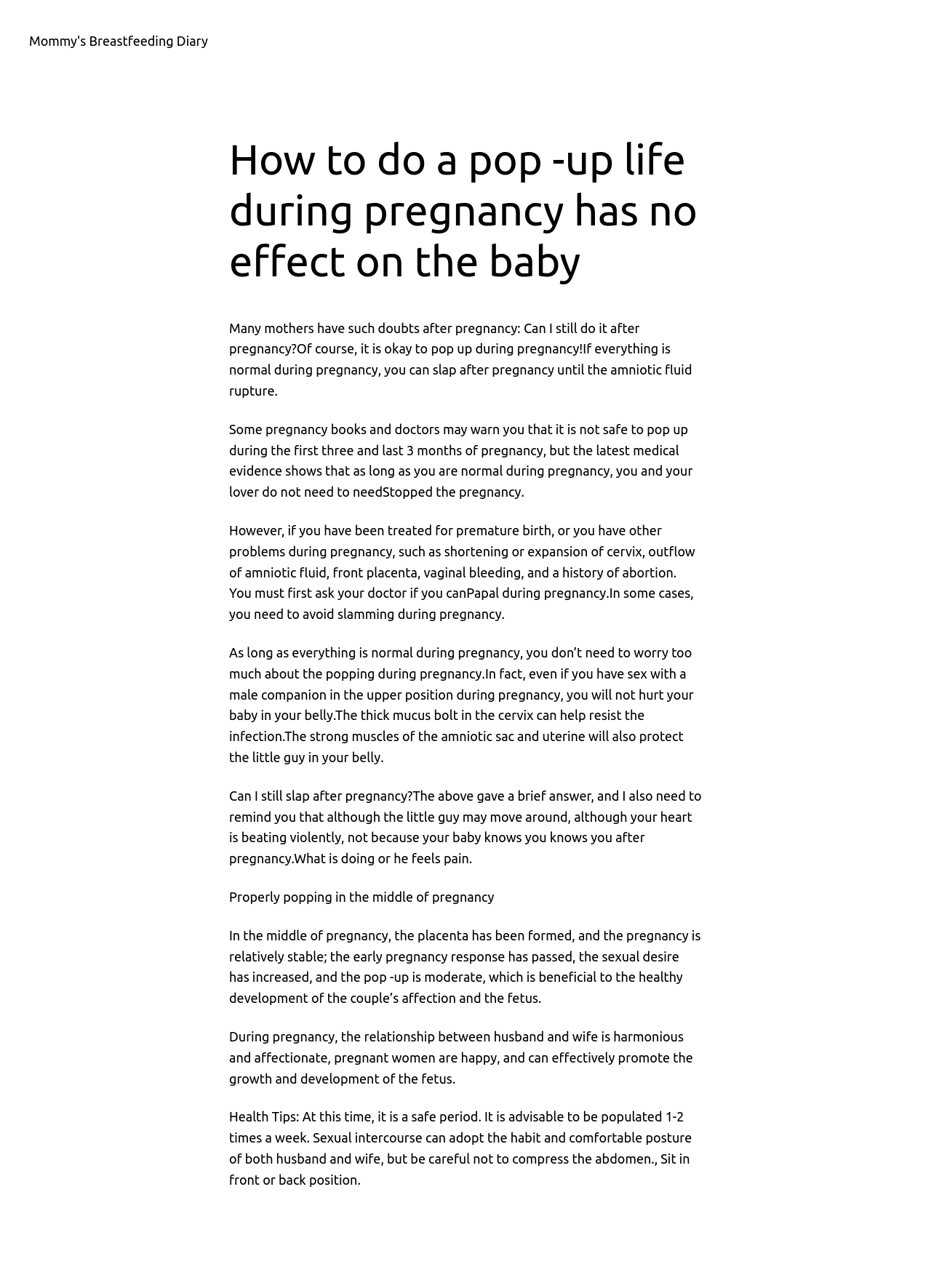Respond with a single word or phrase:
What is the benefit of a harmonious relationship during pregnancy?

Promotes fetal growth